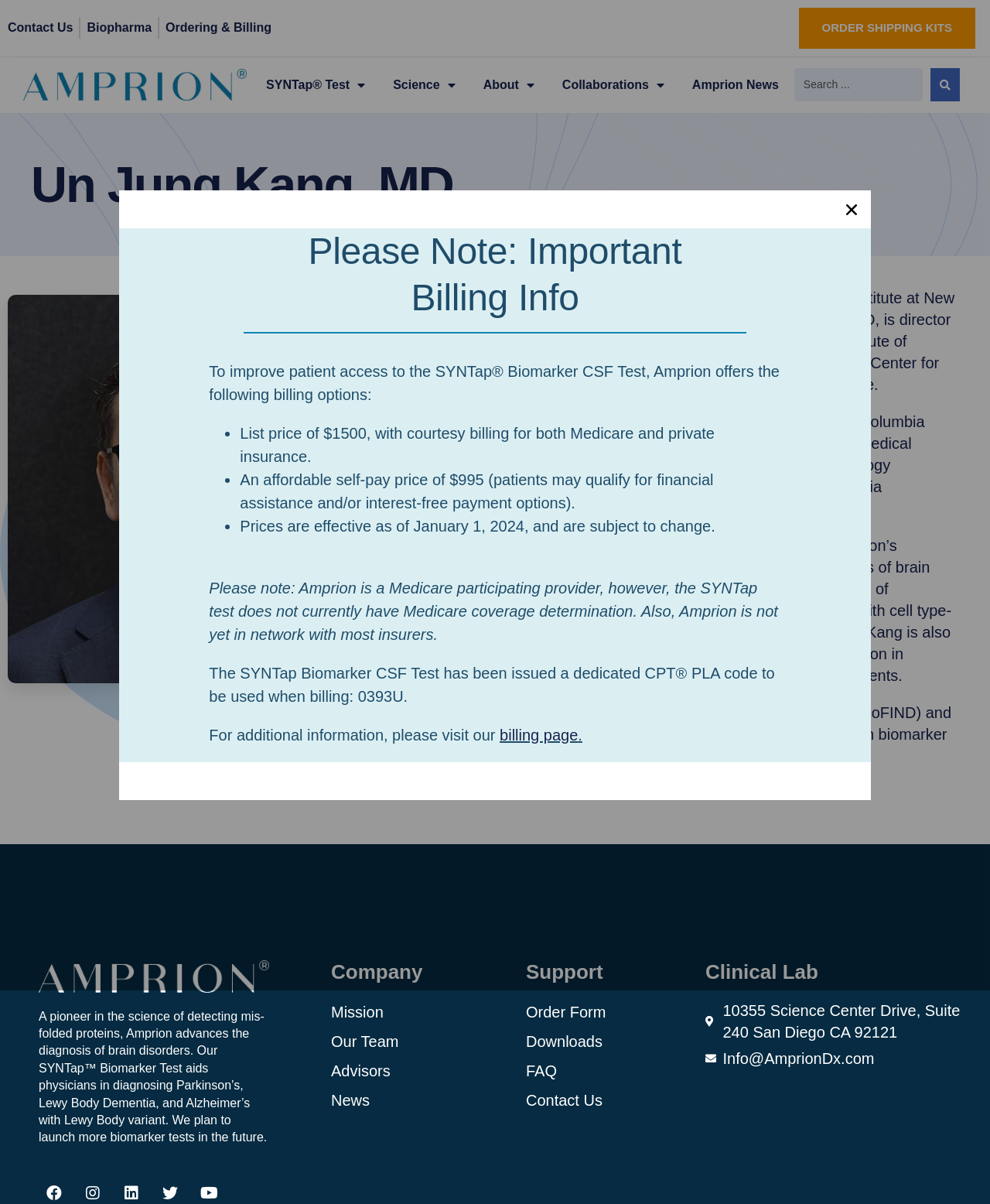Provide the bounding box coordinates, formatted as (top-left x, top-left y, bottom-right x, bottom-right y), with all values being floating point numbers between 0 and 1. Identify the bounding box of the UI element that matches the description: Ordering & Billing

[0.167, 0.014, 0.274, 0.032]